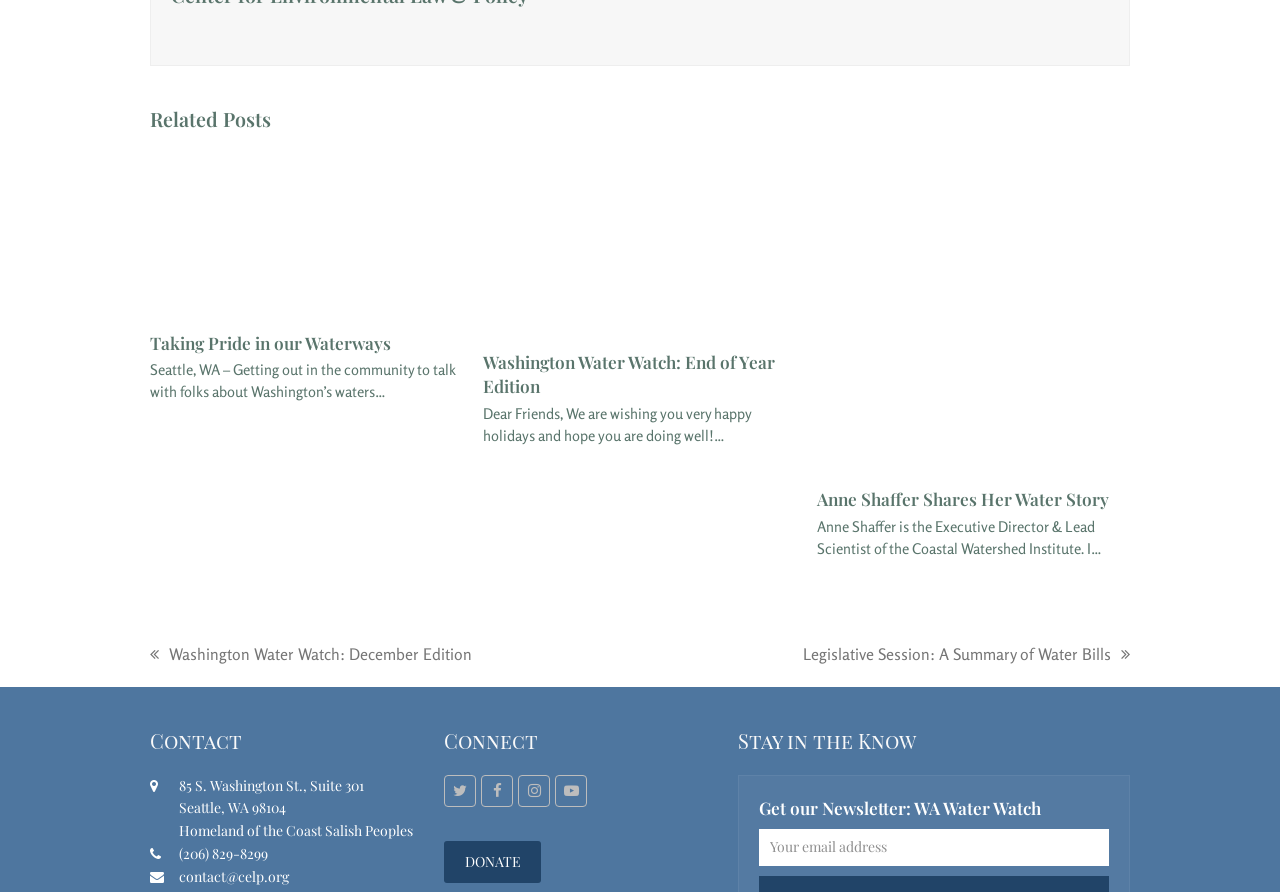Please identify the bounding box coordinates of the element's region that should be clicked to execute the following instruction: "Read the article about 'Washington Water Watch: End of Year Edition'". The bounding box coordinates must be four float numbers between 0 and 1, i.e., [left, top, right, bottom].

[0.378, 0.393, 0.606, 0.445]